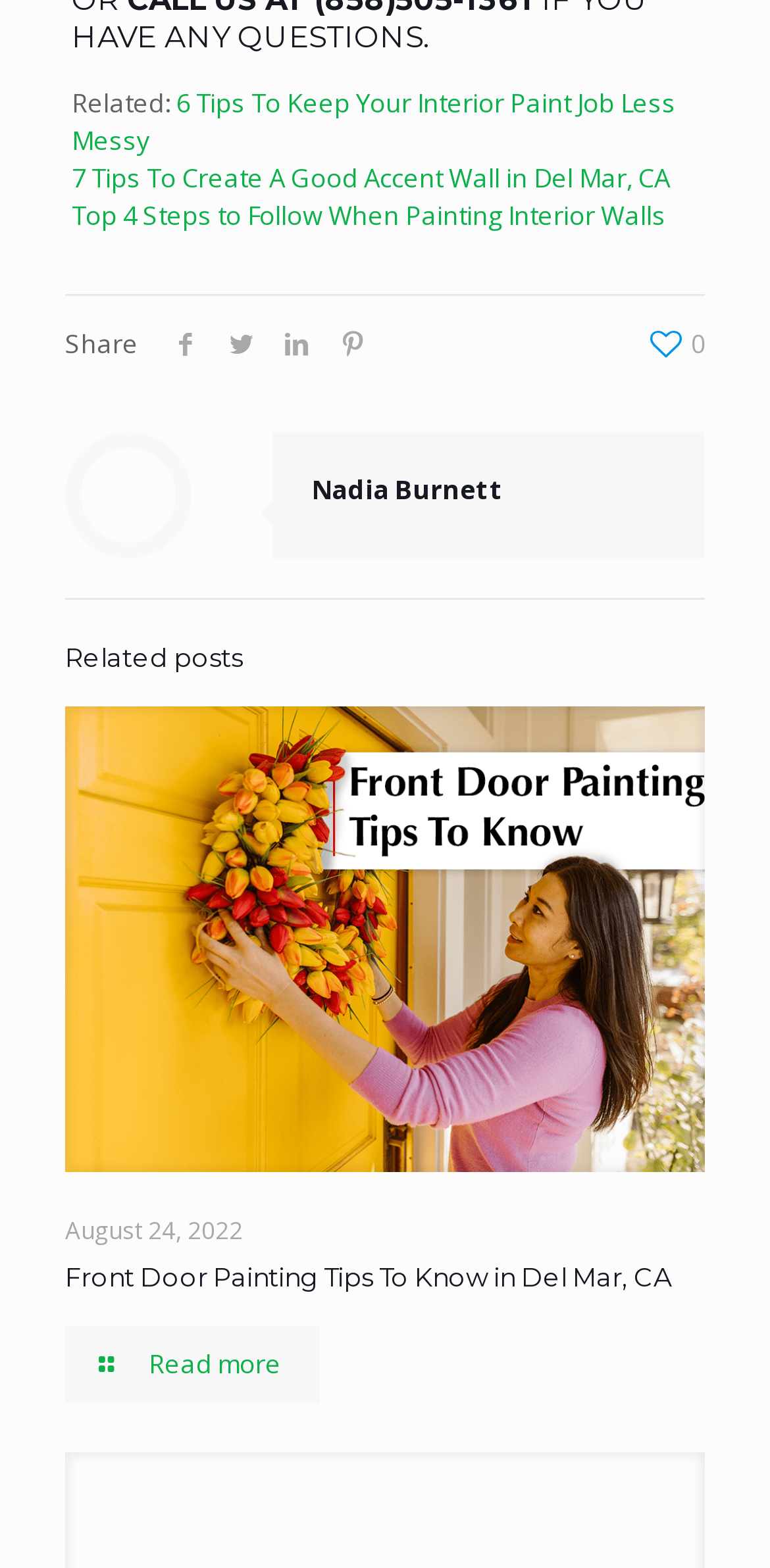What is the title of the article?
Please provide a comprehensive answer based on the information in the image.

I looked for the title of the article and found it at the top of the page, which is 'Front Door Painting Tips To Know in Del Mar, CA'.